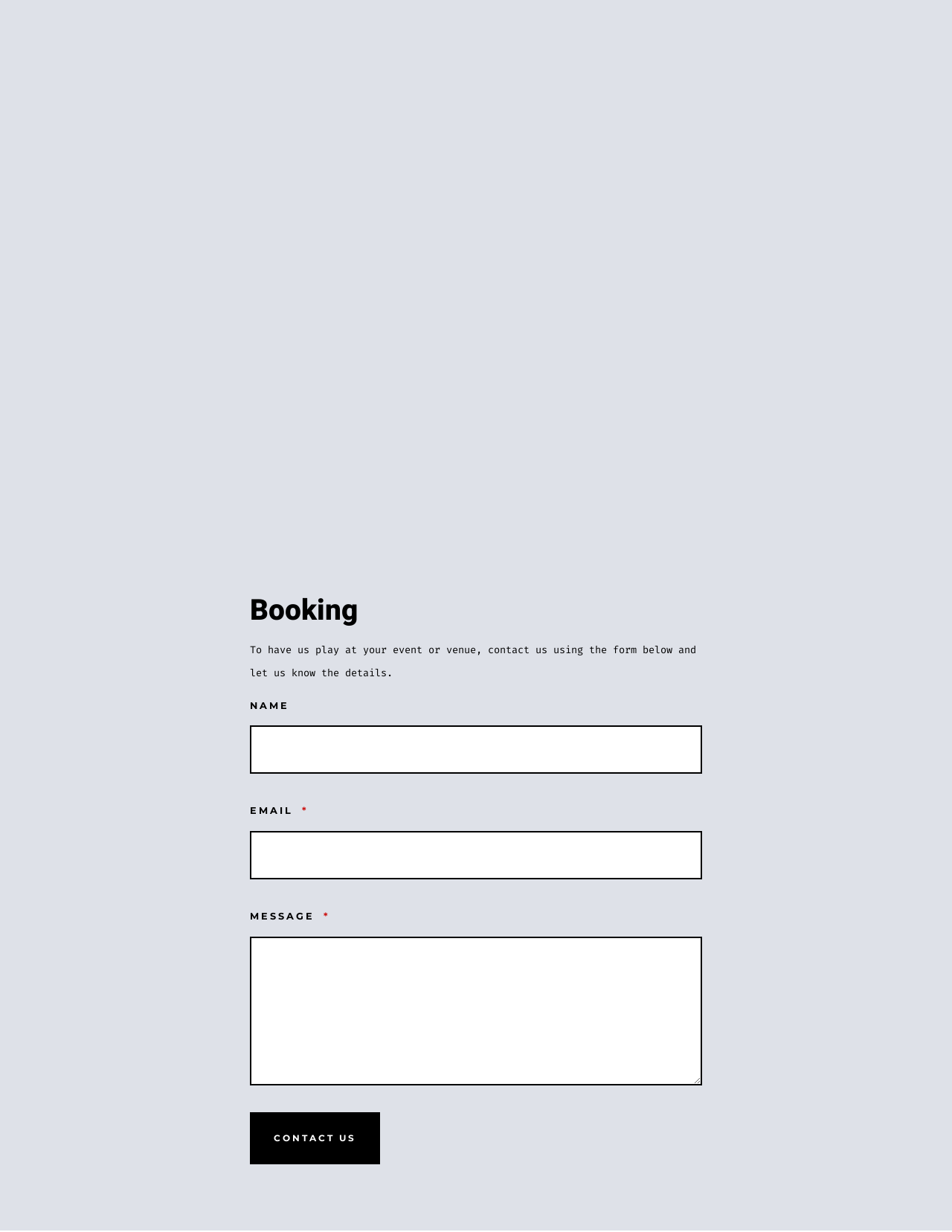What type of event or venue is the entity likely to play at?
Using the image as a reference, answer with just one word or a short phrase.

Private event or venue